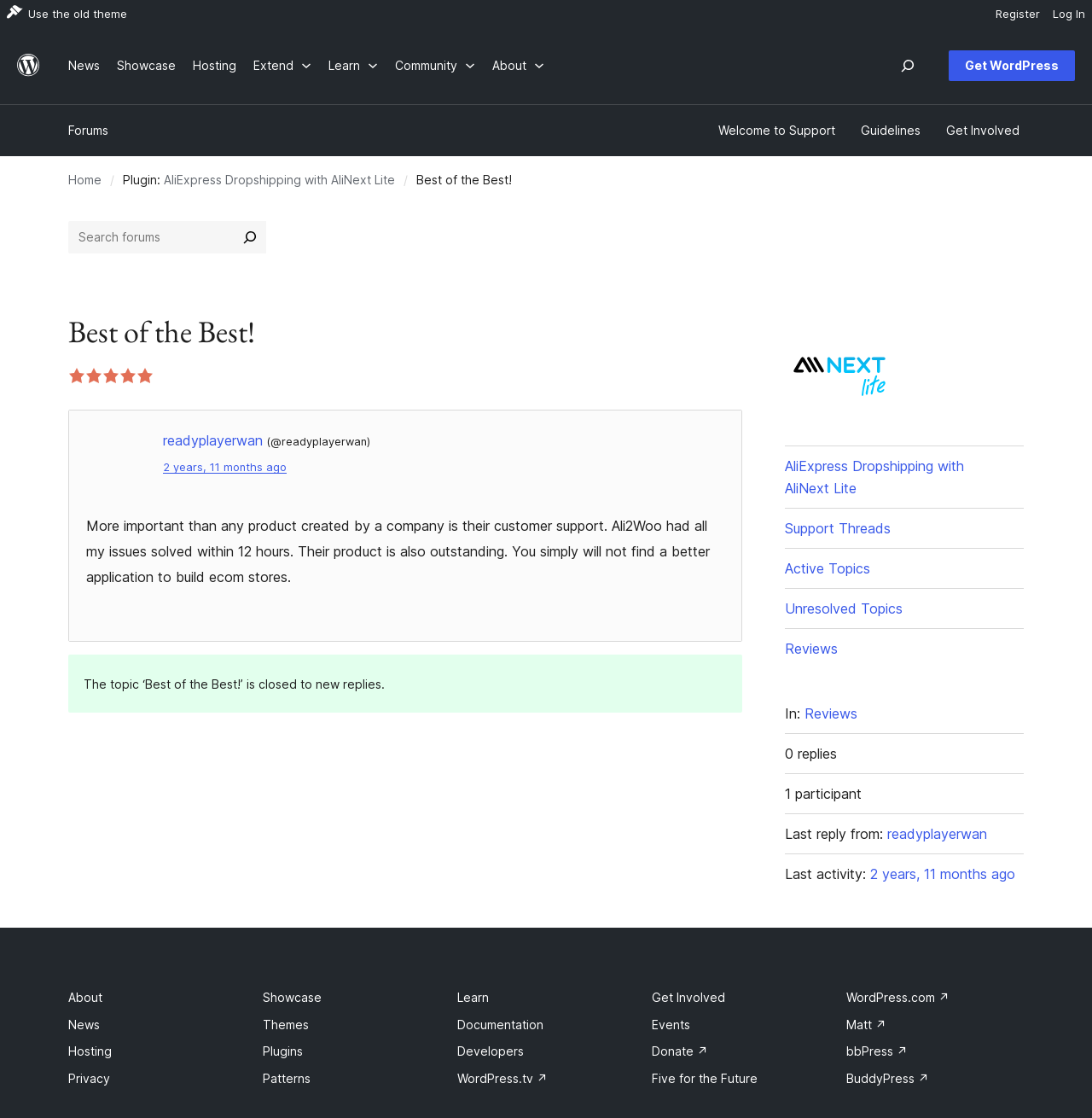What is the name of the plugin being reviewed?
Kindly answer the question with as much detail as you can.

The name of the plugin being reviewed can be found in the main content area of the webpage, where it is displayed as 'AliExpress Dropshipping with AliNext Lite'.